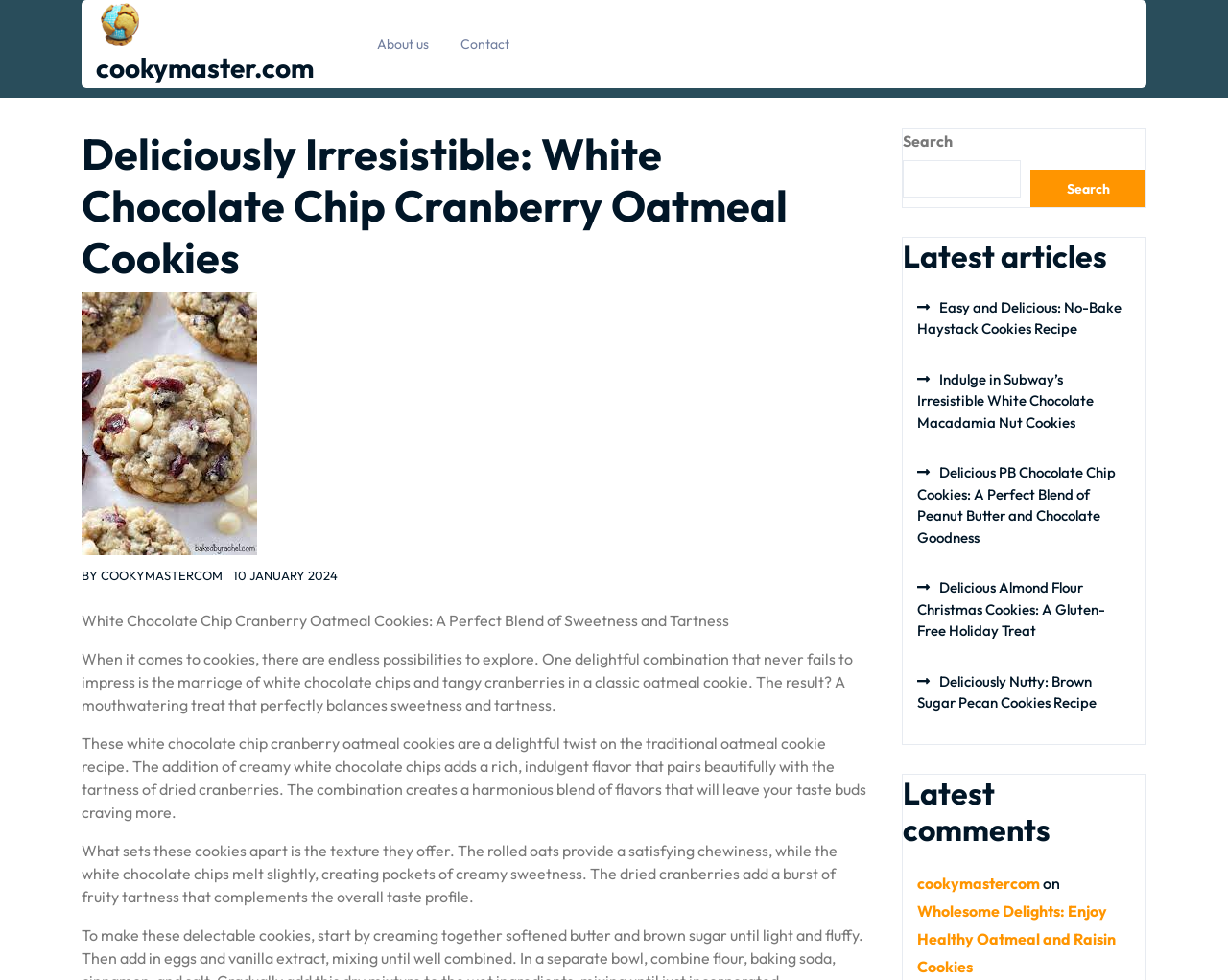Identify the bounding box coordinates for the region to click in order to carry out this instruction: "Explore the 'Latest articles' section". Provide the coordinates using four float numbers between 0 and 1, formatted as [left, top, right, bottom].

[0.735, 0.243, 0.933, 0.28]